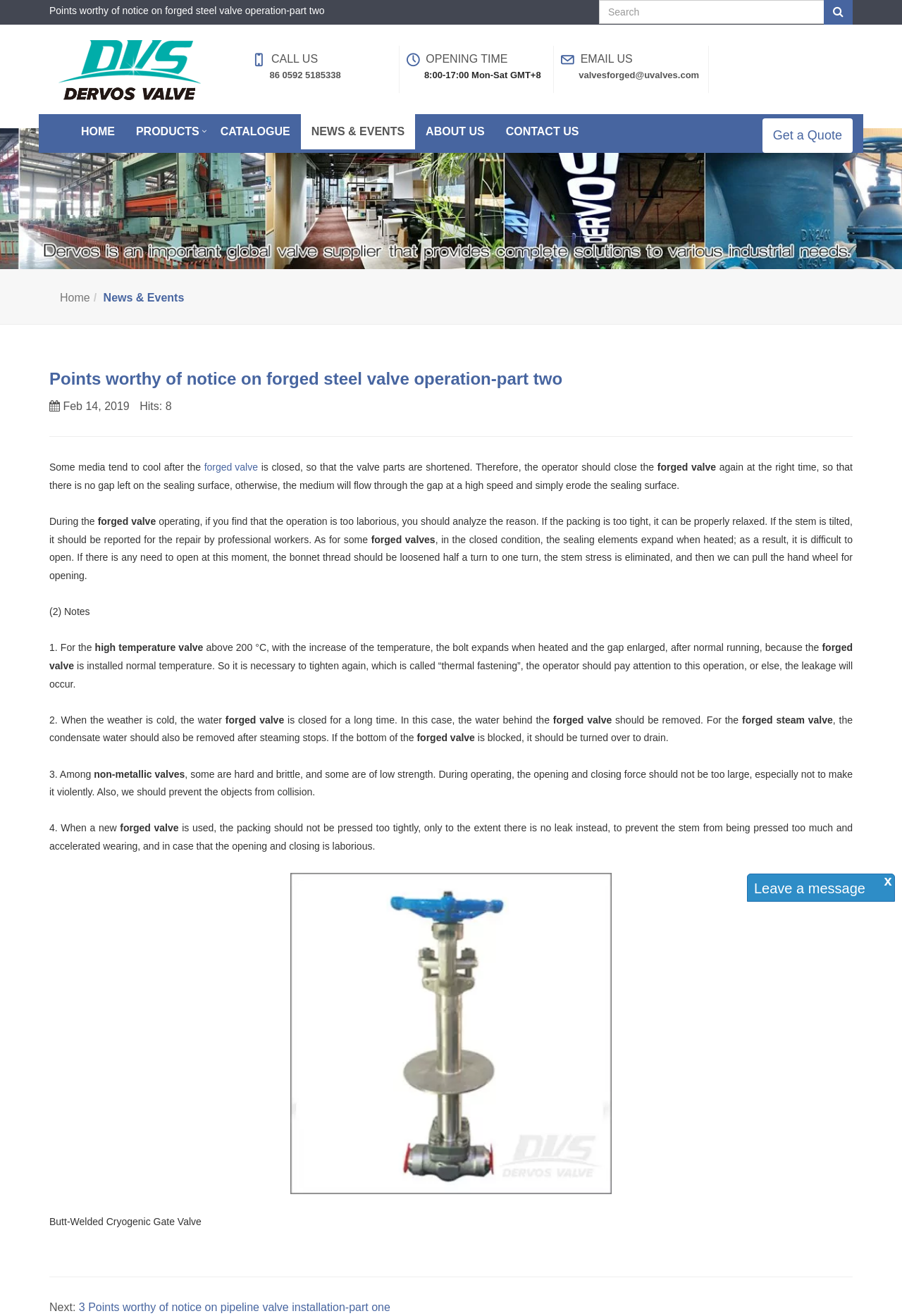Given the content of the image, can you provide a detailed answer to the question?
What is the purpose of loosening the bonnet thread?

I found the answer by reading the text on the webpage, which states 'If there is any need to open at this moment, the bonnet thread should be loosened half a turn to one turn, the stem stress is eliminated, and then we can pull the hand wheel for opening.' This implies that loosening the bonnet thread is done to eliminate stem stress.